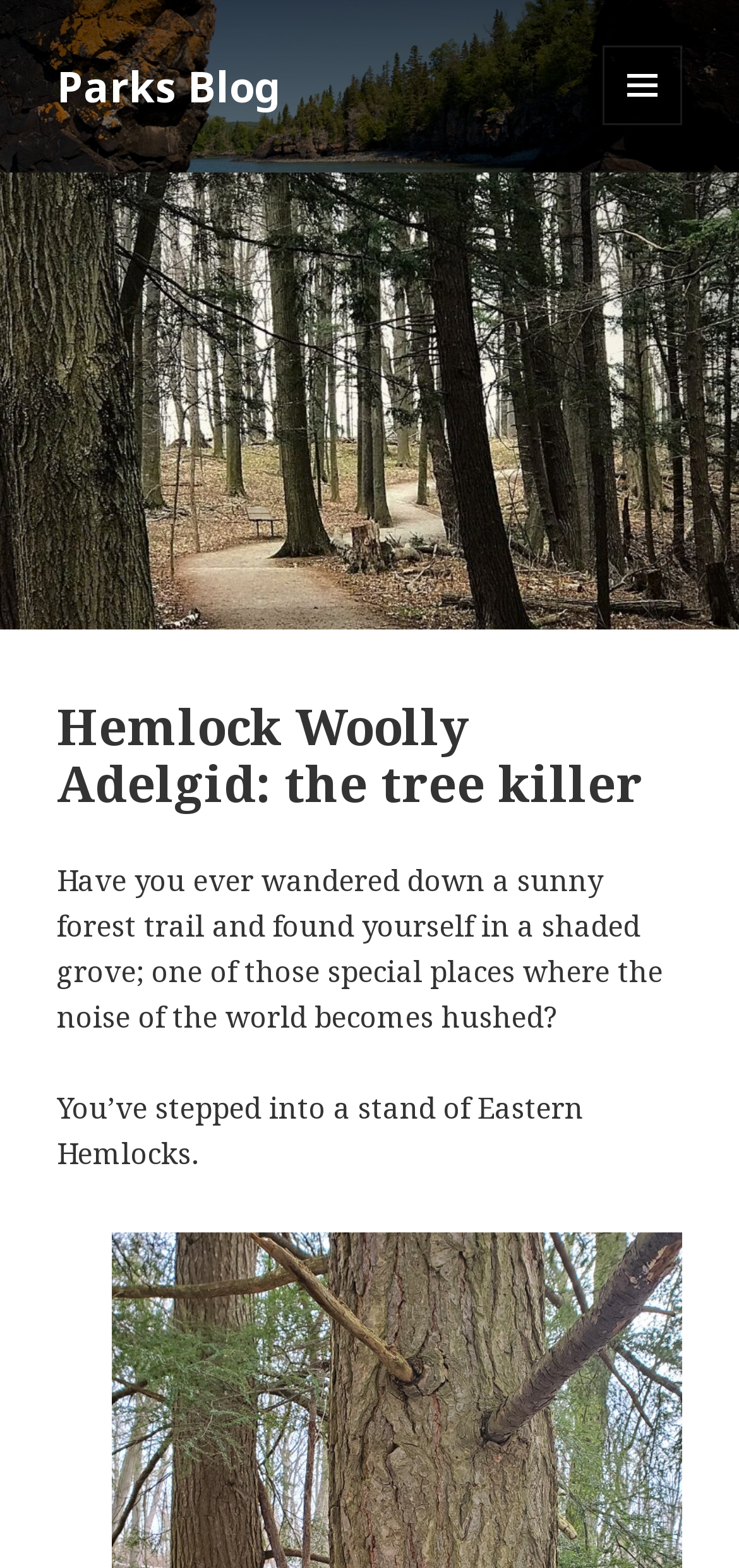Answer this question in one word or a short phrase: What is the atmosphere described in the shaded grove?

hushed